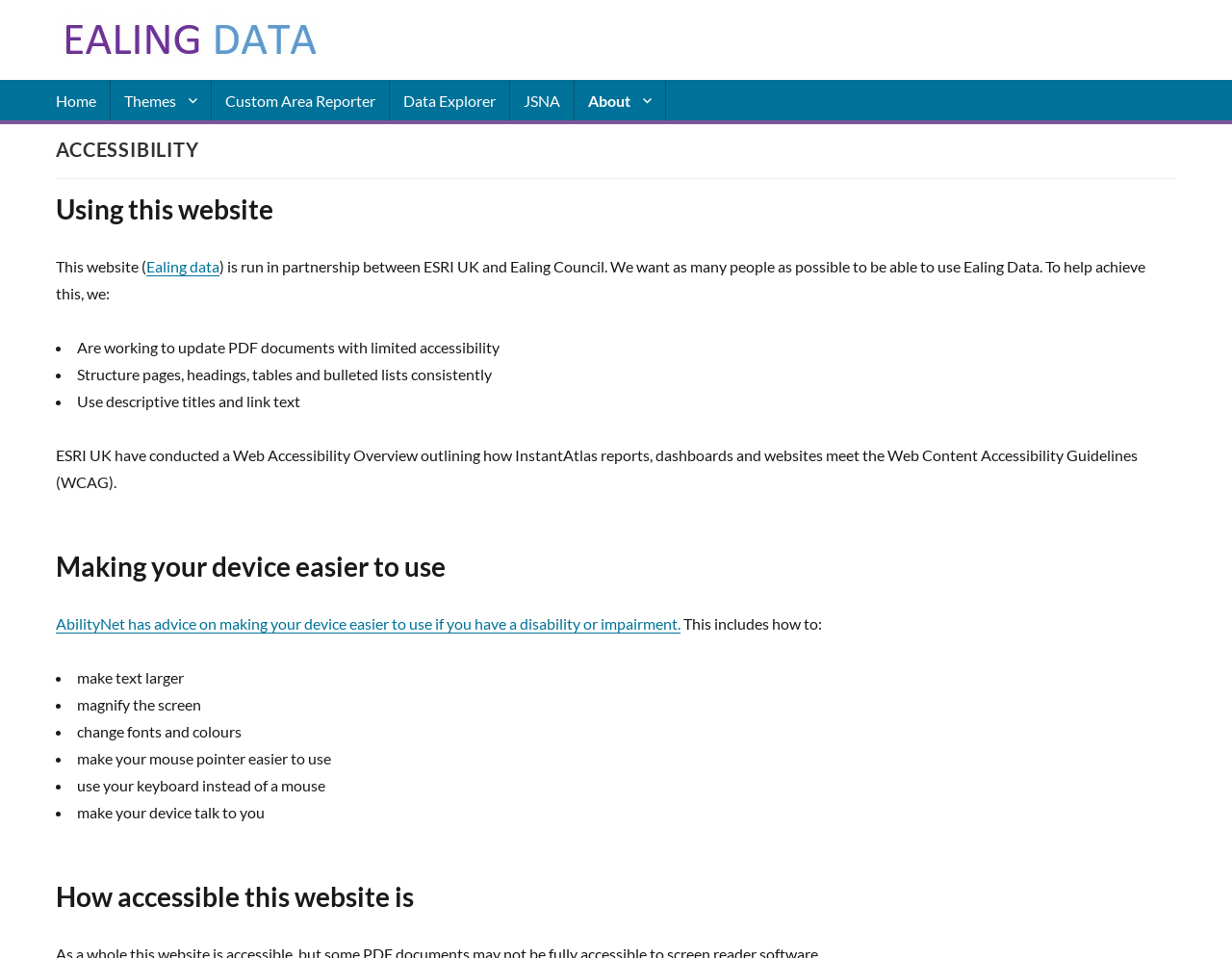Answer the question using only a single word or phrase: 
What is the purpose of the website?

To provide accessible data